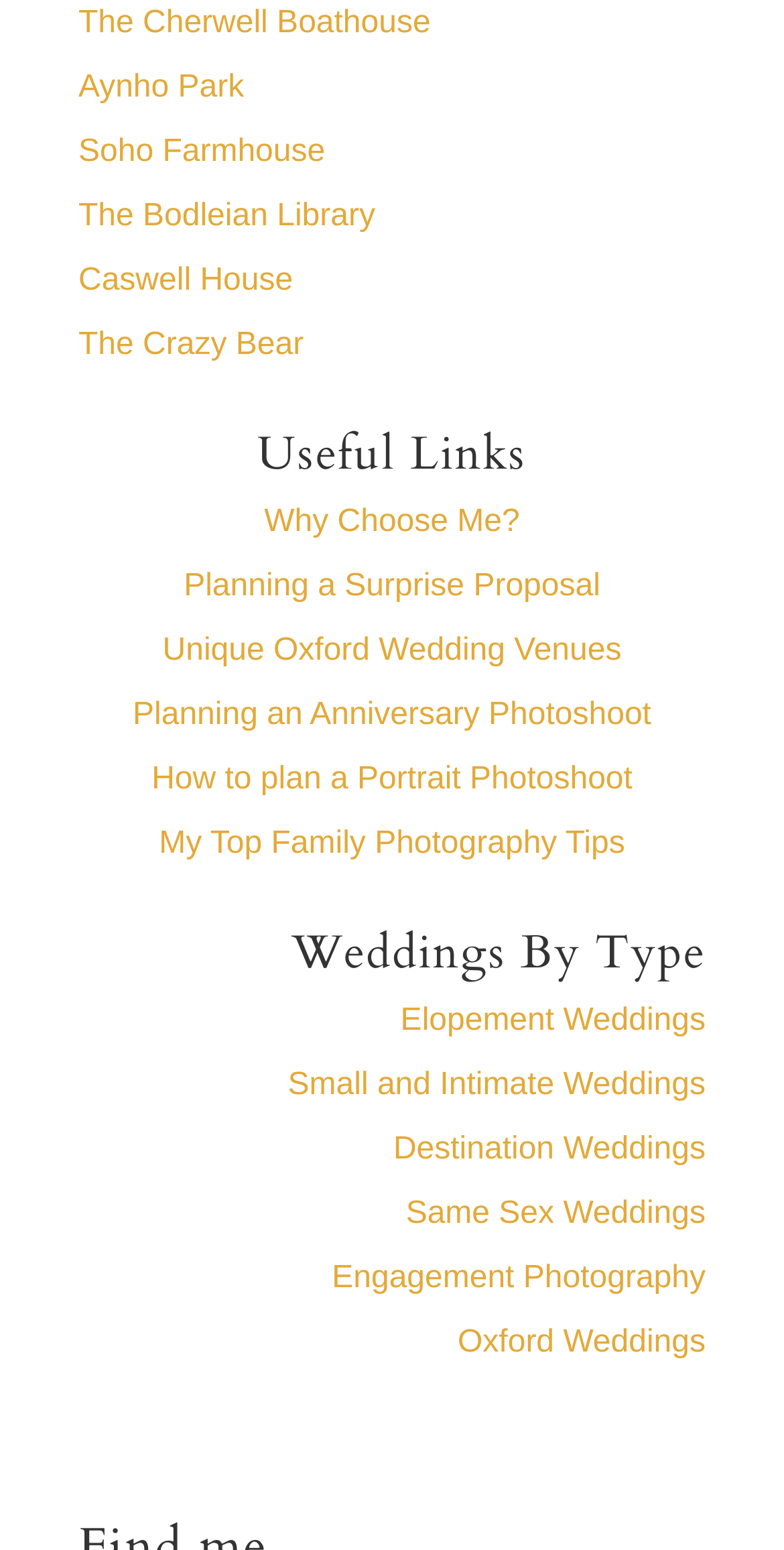Provide the bounding box coordinates, formatted as (top-left x, top-left y, bottom-right x, bottom-right y), with all values being floating point numbers between 0 and 1. Identify the bounding box of the UI element that matches the description: The Crazy Bear

[0.1, 0.211, 0.387, 0.234]